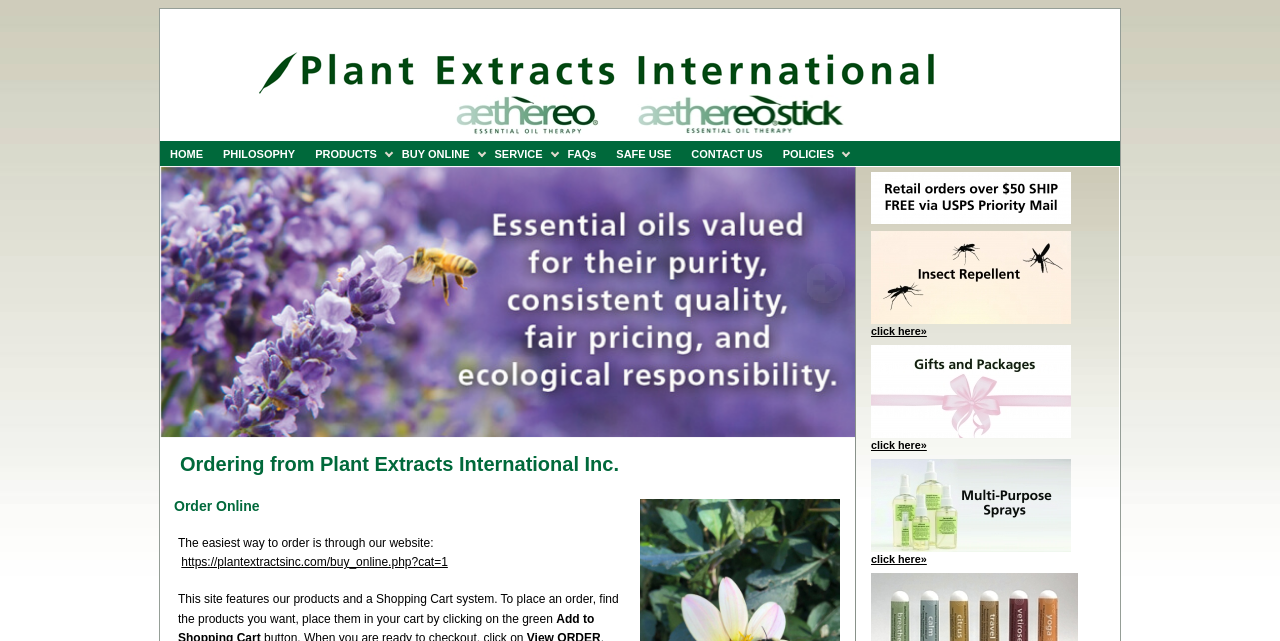Answer the following inquiry with a single word or phrase:
What is the purpose of the website?

To order products